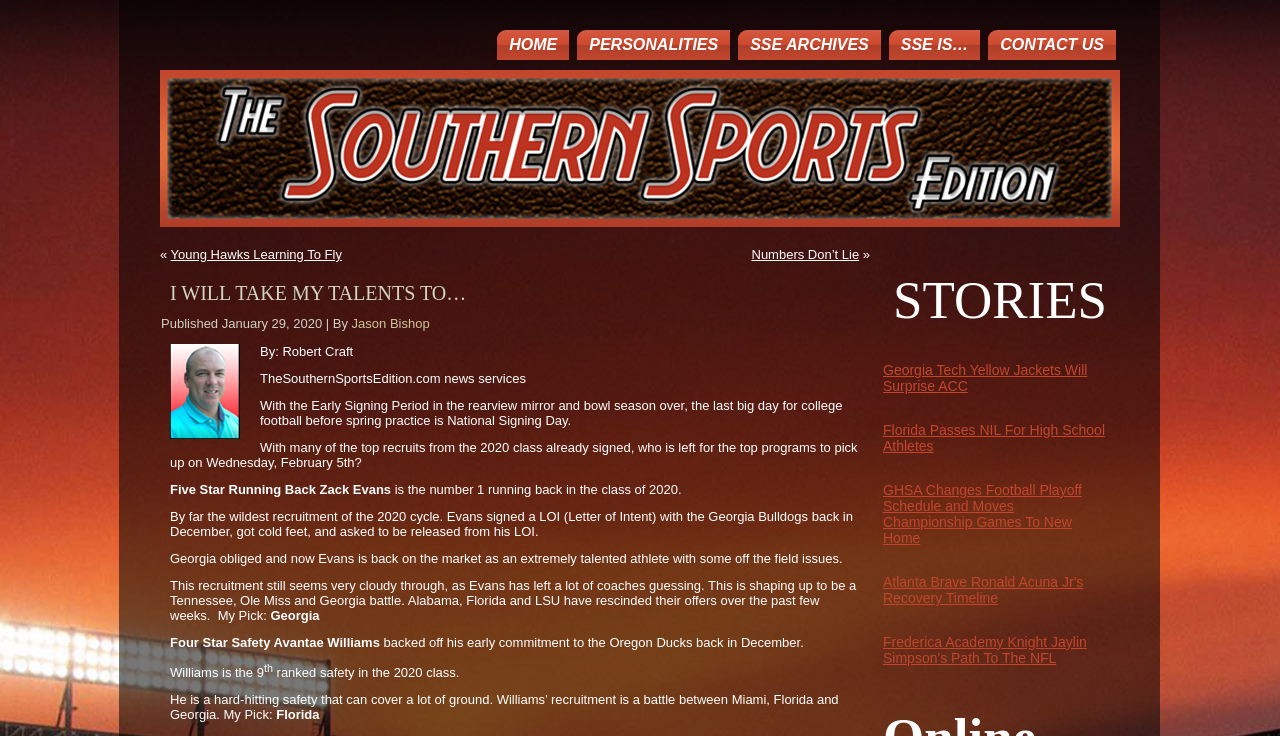Give an extensive and precise description of the webpage.

This webpage is an article from The Southern Sports Edition, focusing on college football and National Signing Day. At the top, there are five navigation links: "HOME", "PERSONALITIES", "SSE ARCHIVES", "SSE IS…", and "CONTACT US", aligned horizontally across the page.

Below the navigation links, there is a large article section. The article title, "I WILL TAKE MY TALENTS TO…", is prominently displayed. The article is written by Robert Craft and published on January 29, 2020. The content discusses National Signing Day, which is the last big day for college football before spring practice. The article highlights two top recruits, Five Star Running Back Zack Evans and Four Star Safety Avantae Williams, and their recruitment stories.

To the right of the article title, there are three links: "Young Hawks Learning To Fly", "Numbers Don’t Lie", and another link with no text. Below the article, there is a section titled "STORIES", which contains four links to other articles: "Georgia Tech Yellow Jackets Will Surprise ACC", "Florida Passes NIL For High School Athletes", "GHSA Changes Football Playoff Schedule and Moves Championship Games To New Home", and "Atlanta Brave Ronald Acuna Jr's Recovery Timeline".